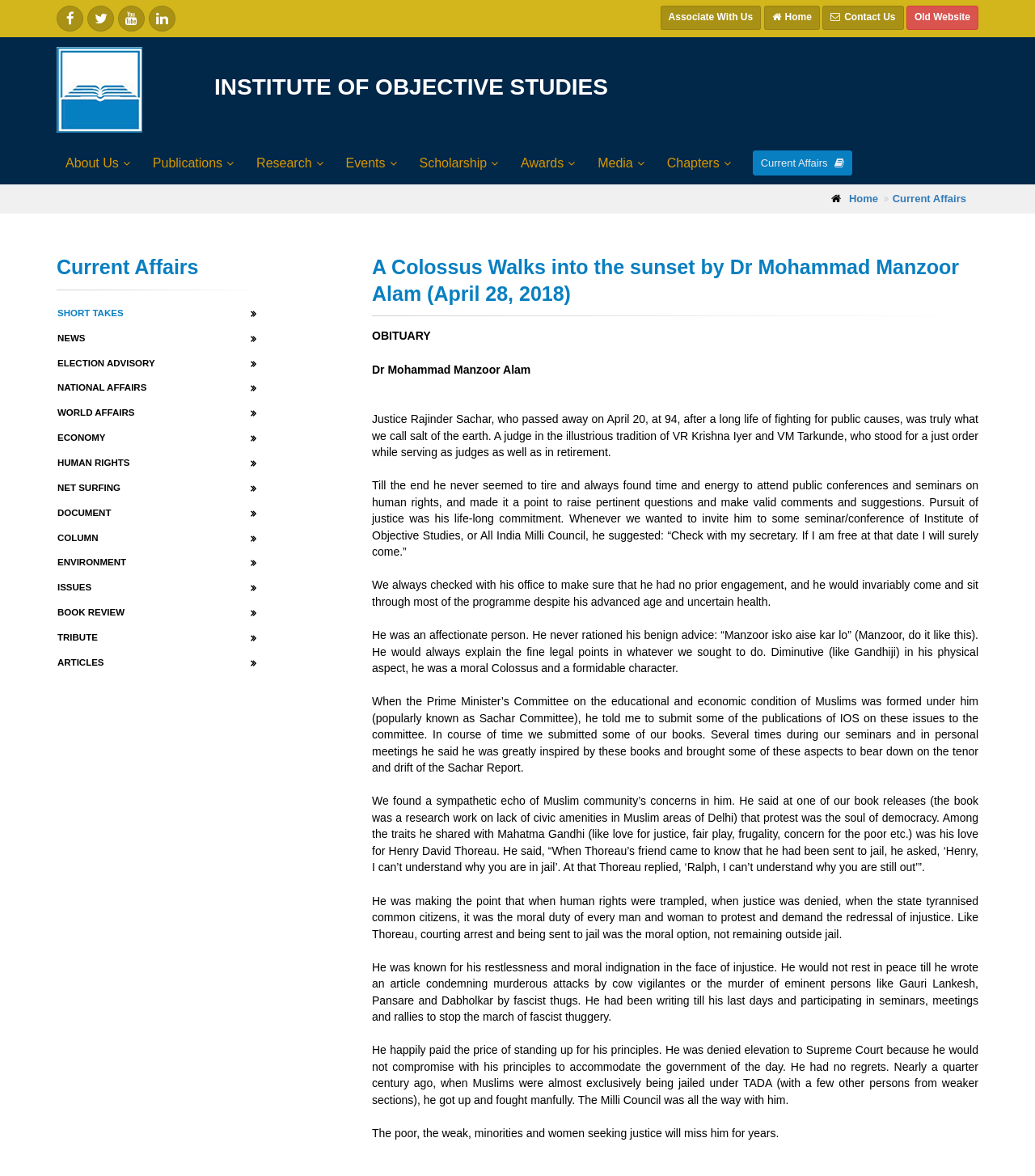Provide your answer to the question using just one word or phrase: What is the name of the institute?

Institute of Objective Studies